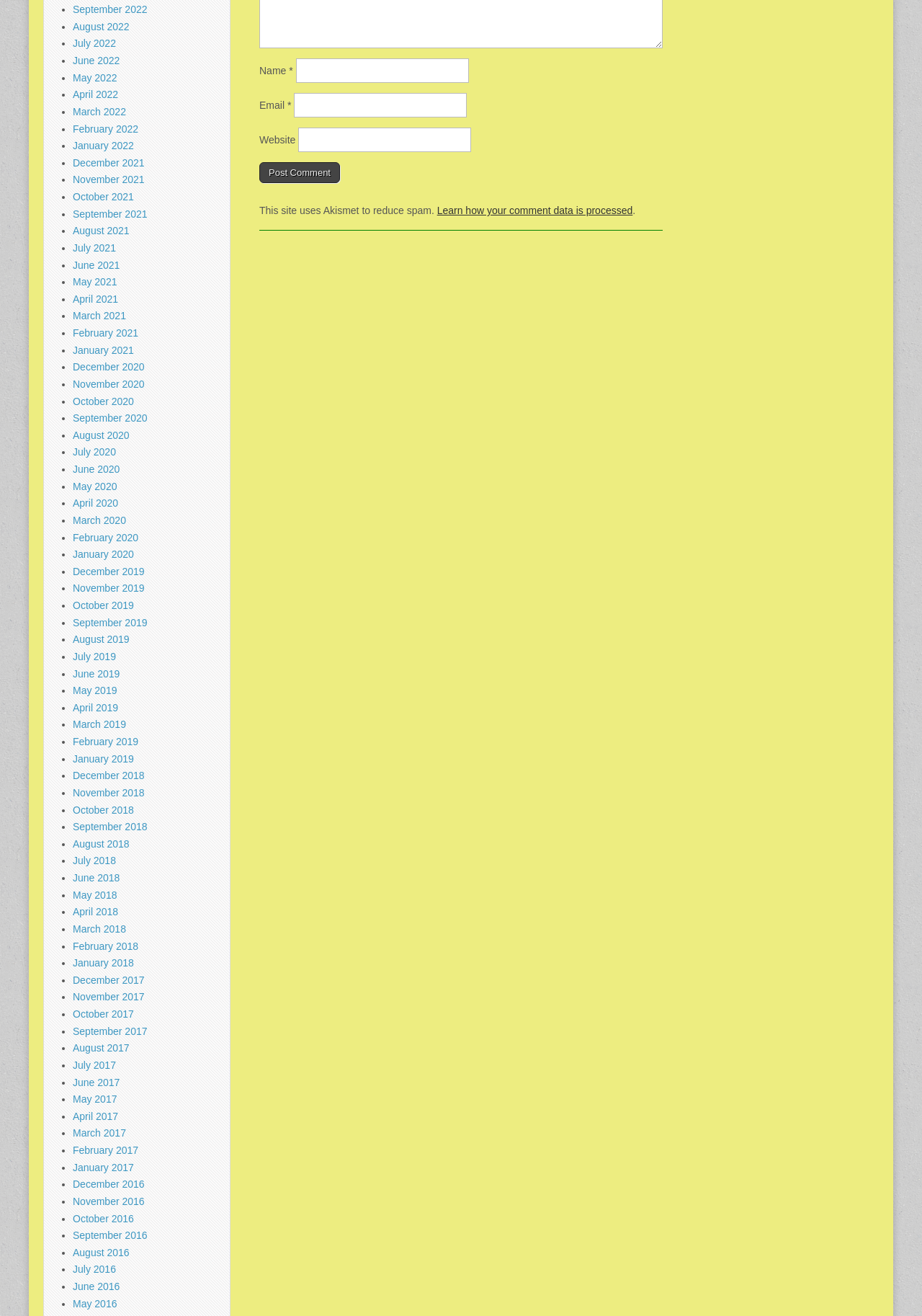Locate the bounding box coordinates of the clickable region necessary to complete the following instruction: "Enter your name". Provide the coordinates in the format of four float numbers between 0 and 1, i.e., [left, top, right, bottom].

[0.321, 0.044, 0.508, 0.063]